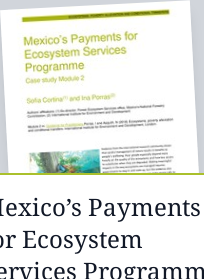Who are the authors of the document?
Look at the image and provide a short answer using one word or a phrase.

Sofia Cortina and Ina Porras